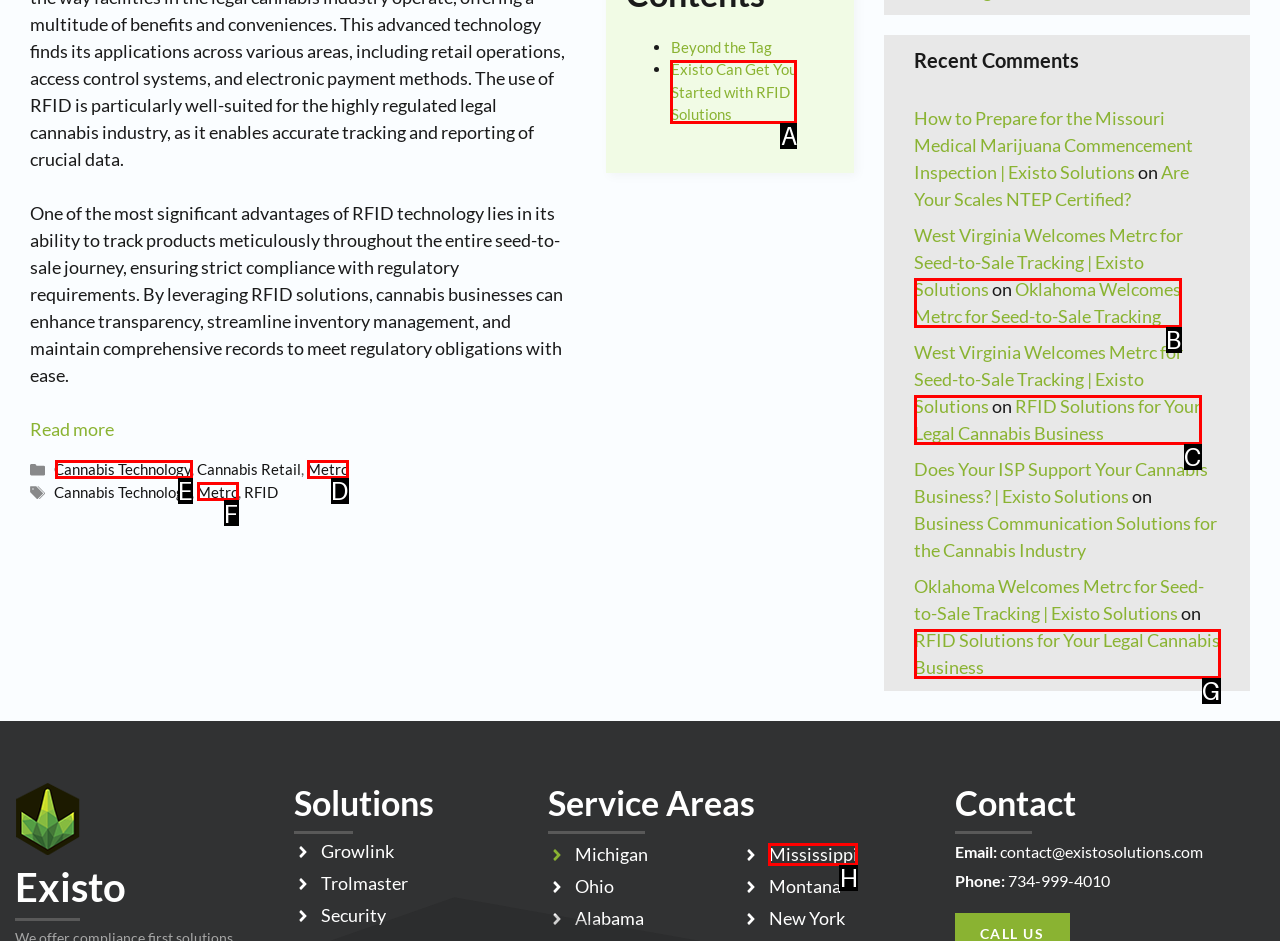Choose the HTML element that should be clicked to achieve this task: Learn about Existo's cannabis technology
Respond with the letter of the correct choice.

E